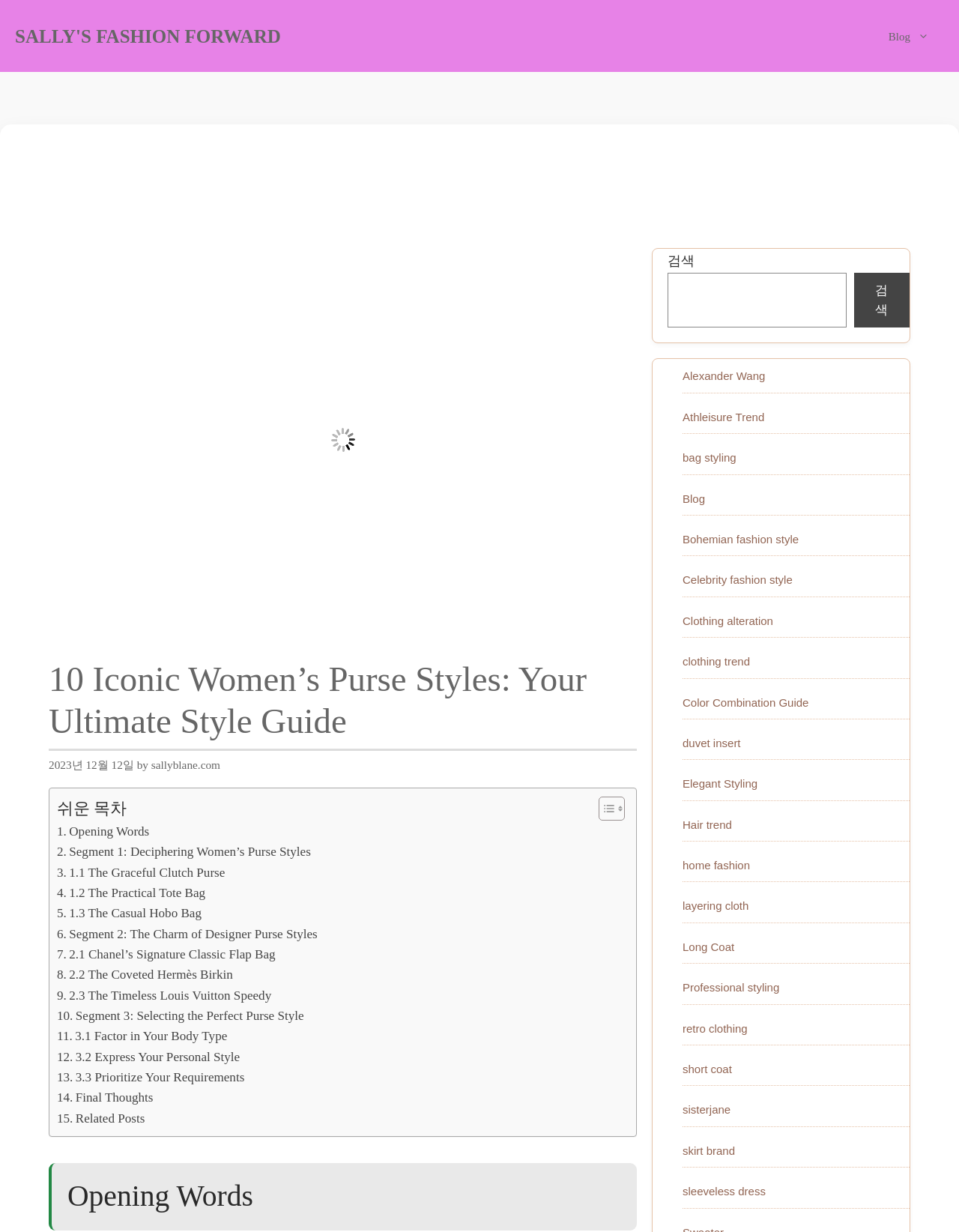Please identify the bounding box coordinates for the region that you need to click to follow this instruction: "Click on the 'Blog' link".

[0.911, 0.018, 0.984, 0.041]